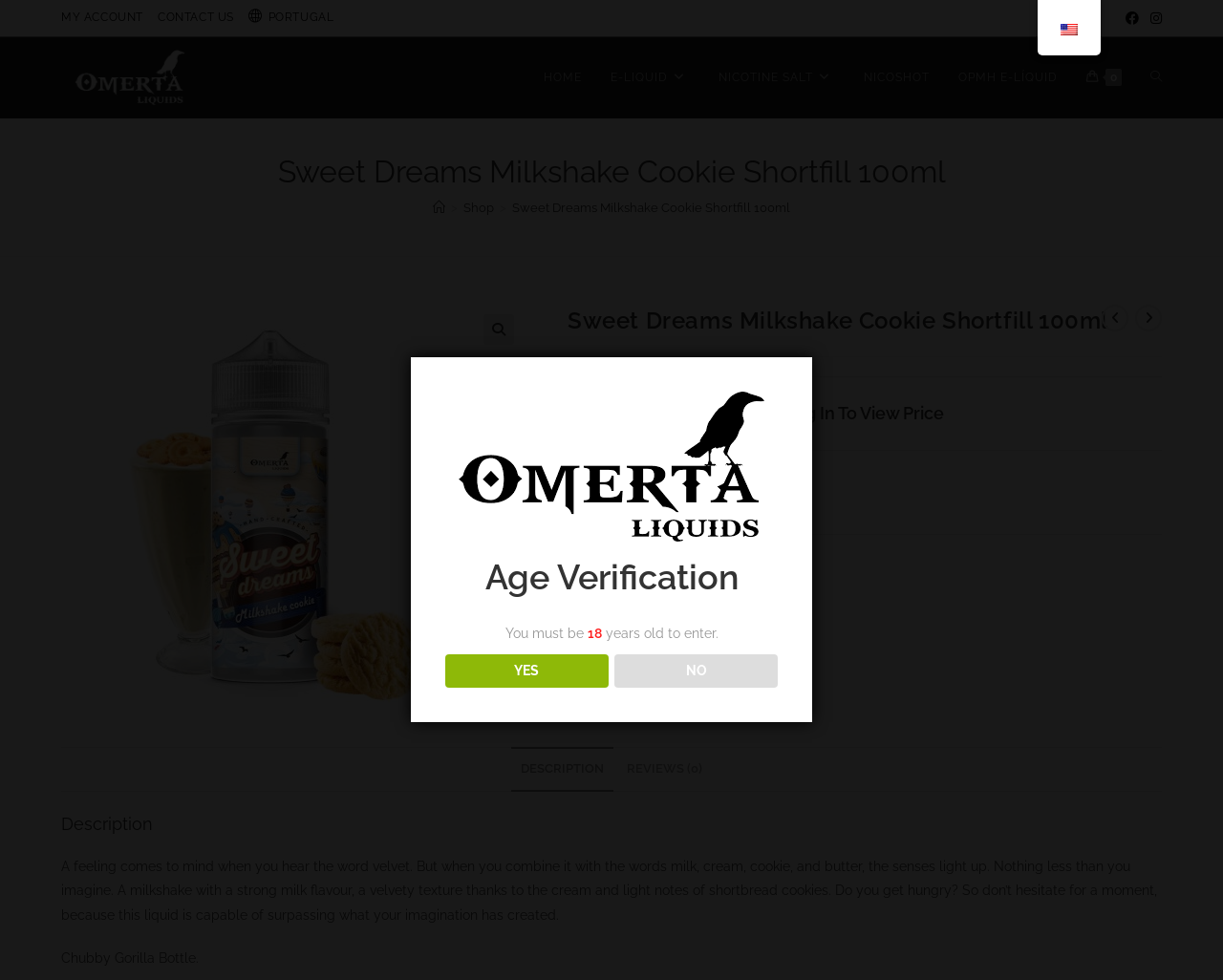What is the type of bottle used for the product?
Offer a detailed and full explanation in response to the question.

I found the answer by reading the product description which mentions that the product comes in a Chubby Gorilla Bottle.